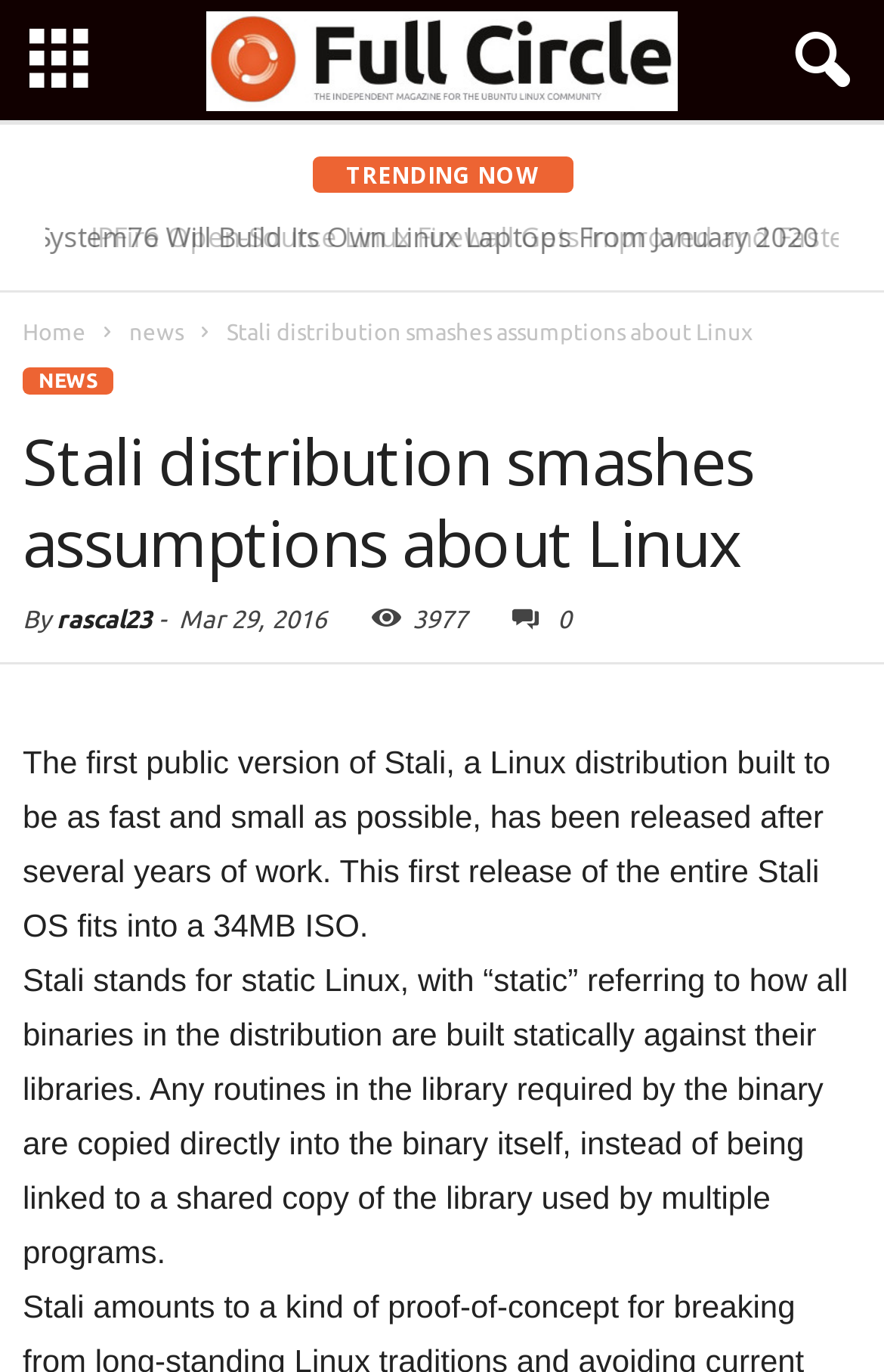Carefully examine the image and provide an in-depth answer to the question: What is the name of the Linux distribution?

The name of the Linux distribution is mentioned in the article as 'Stali', which stands for 'static Linux', with 'static' referring to how all binaries in the distribution are built statically against their libraries.